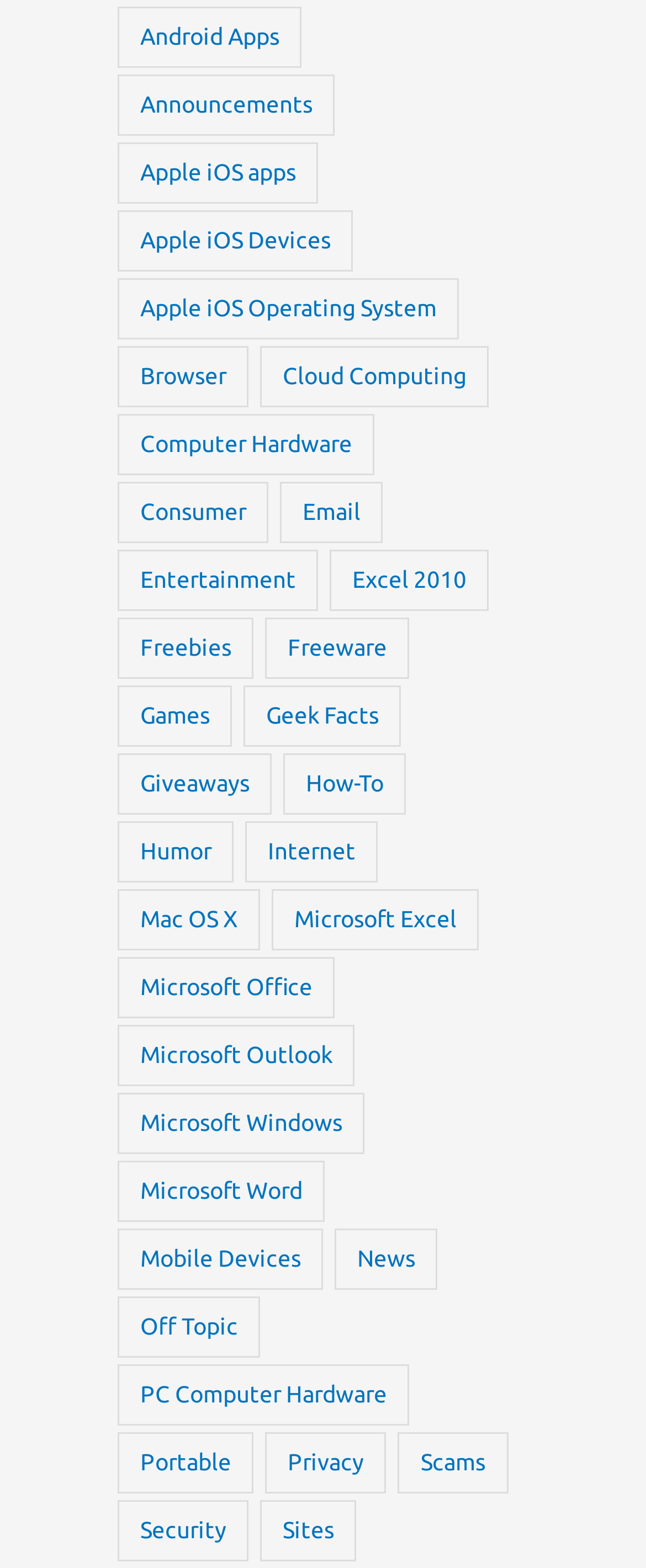Utilize the details in the image to thoroughly answer the following question: How many categories are related to Microsoft products?

I searched the list of categories and found five categories related to Microsoft products: 'Microsoft Excel', 'Microsoft Office', 'Microsoft Outlook', 'Microsoft Windows', and 'Microsoft Word'.